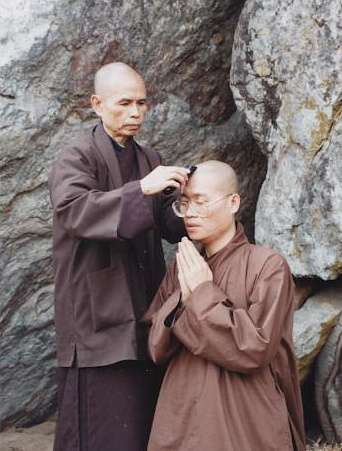Analyze the image and give a detailed response to the question:
What is the significance of shaving the head?

The act of shaving the head is a significant rite in many Buddhist traditions, symbolizing the relinquishment of worldly attachments and the embrace of a path towards enlightenment. It represents the novice monk's commitment to a monastic life and his willingness to let go of worldly desires and attachments.